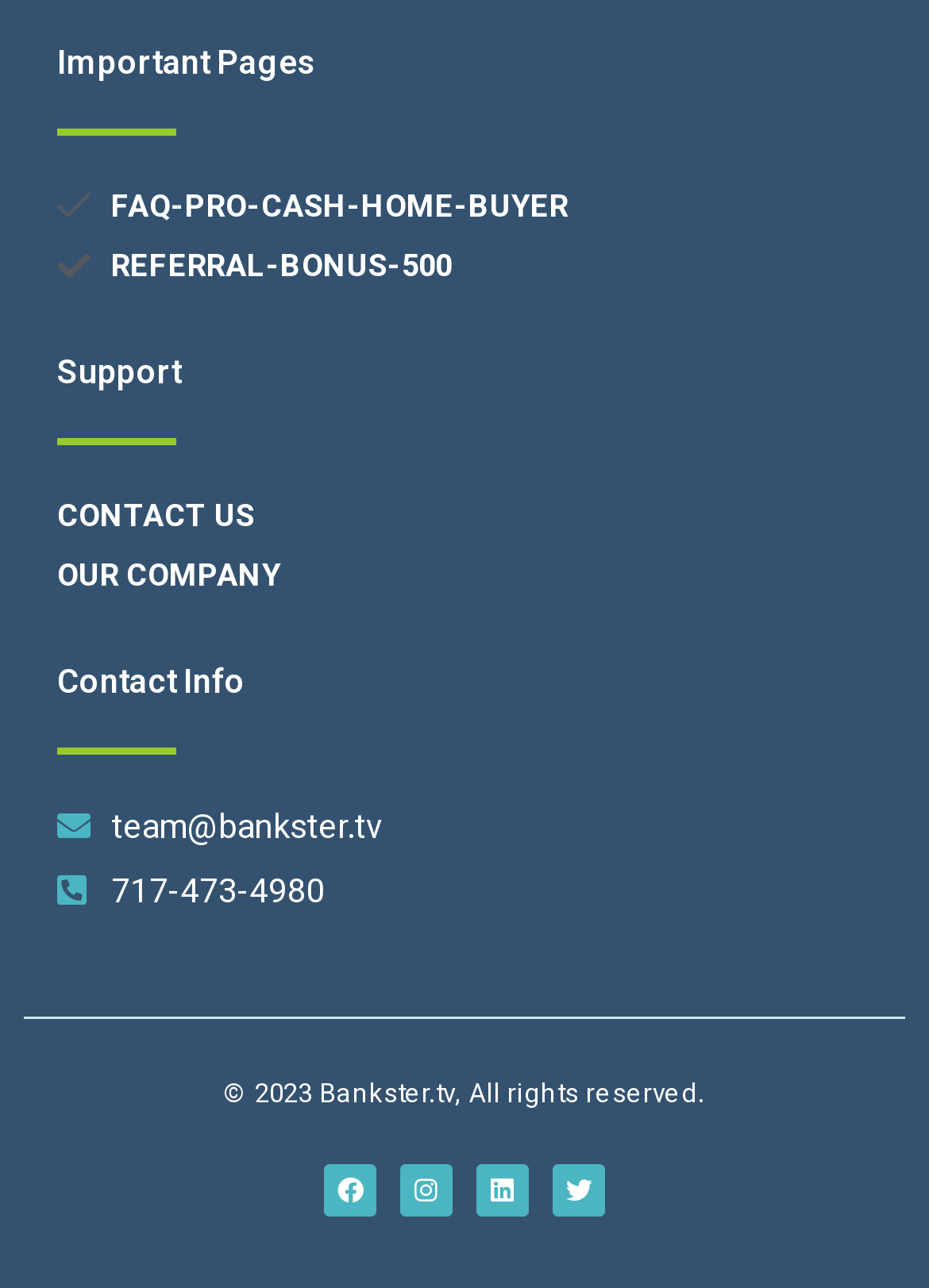Please determine the bounding box coordinates of the section I need to click to accomplish this instruction: "Call us".

[0.119, 0.672, 0.35, 0.711]